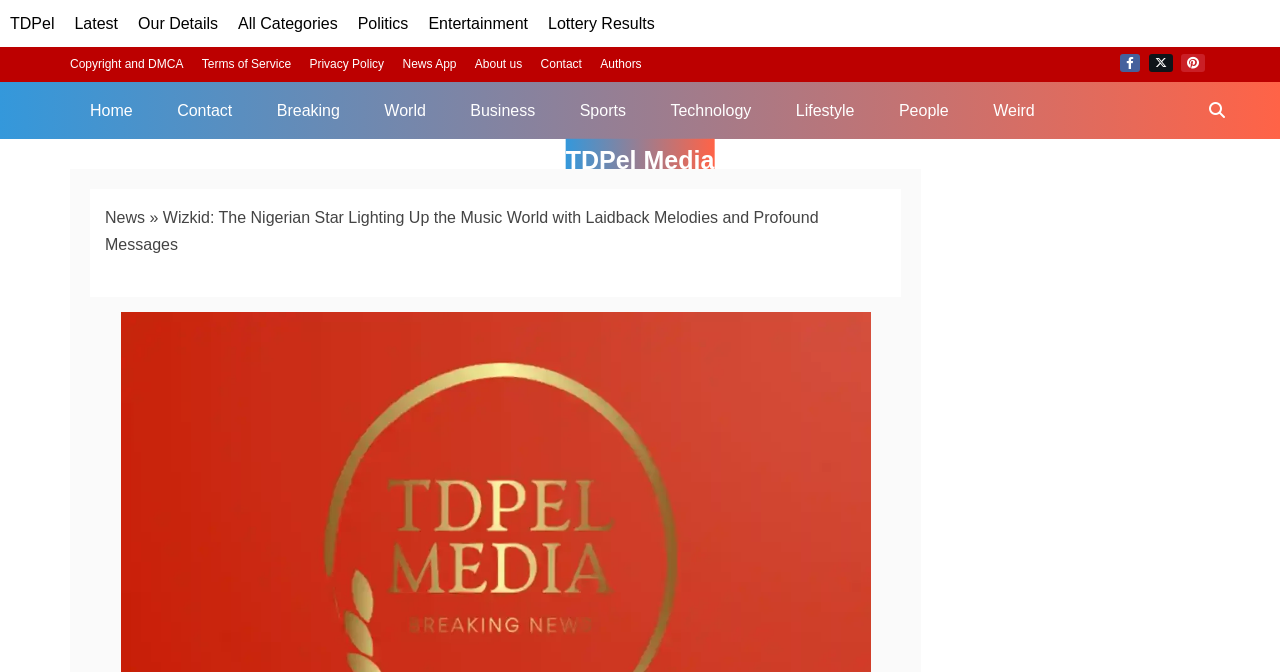Answer with a single word or phrase: 
What is the purpose of the 'Search TDPel Media' link?

To search the website